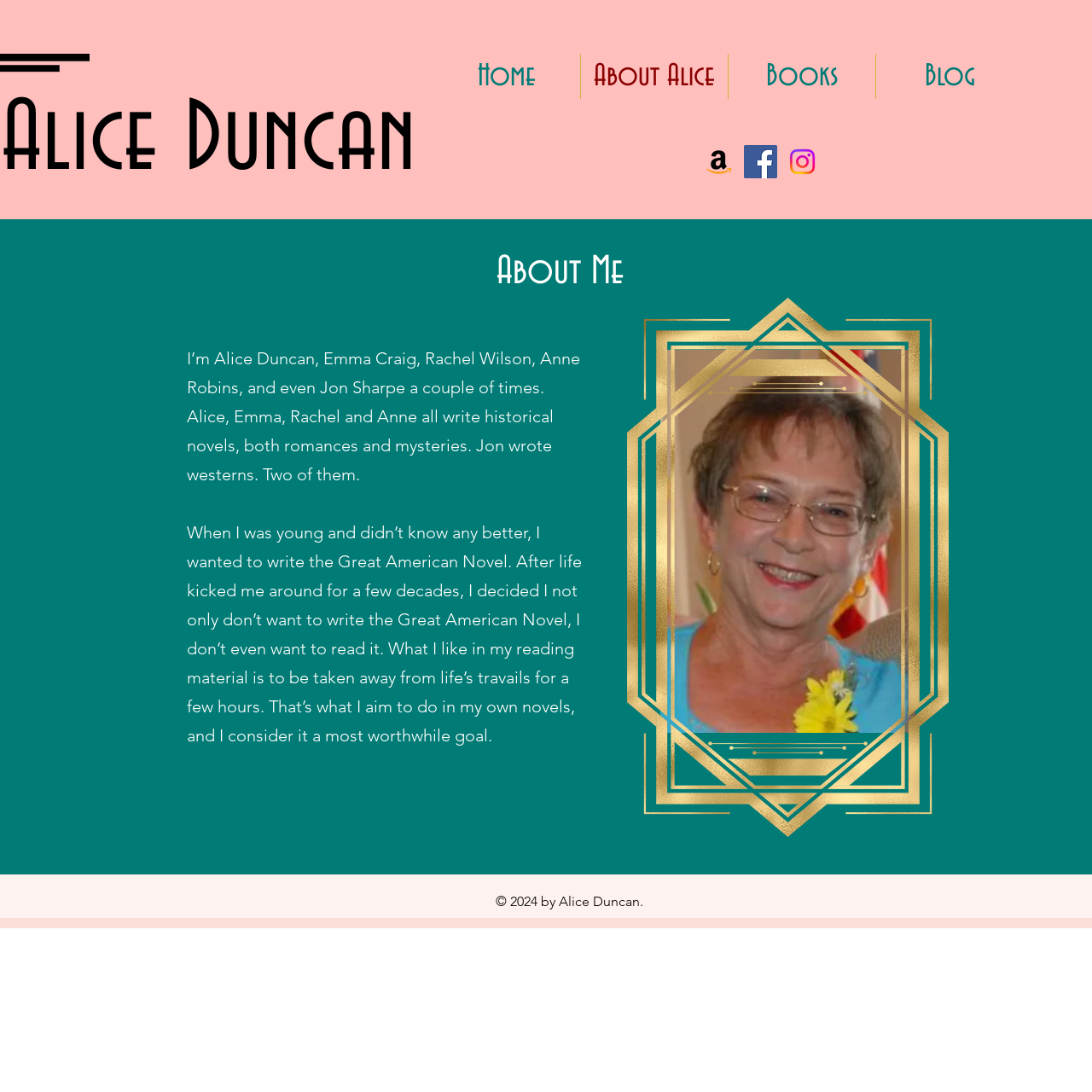How many social media links are there?
Utilize the information in the image to give a detailed answer to the question.

There are three social media links in the 'Social Bar' section, which are Amazon, Facebook, and Instagram, each represented by an image and a link.